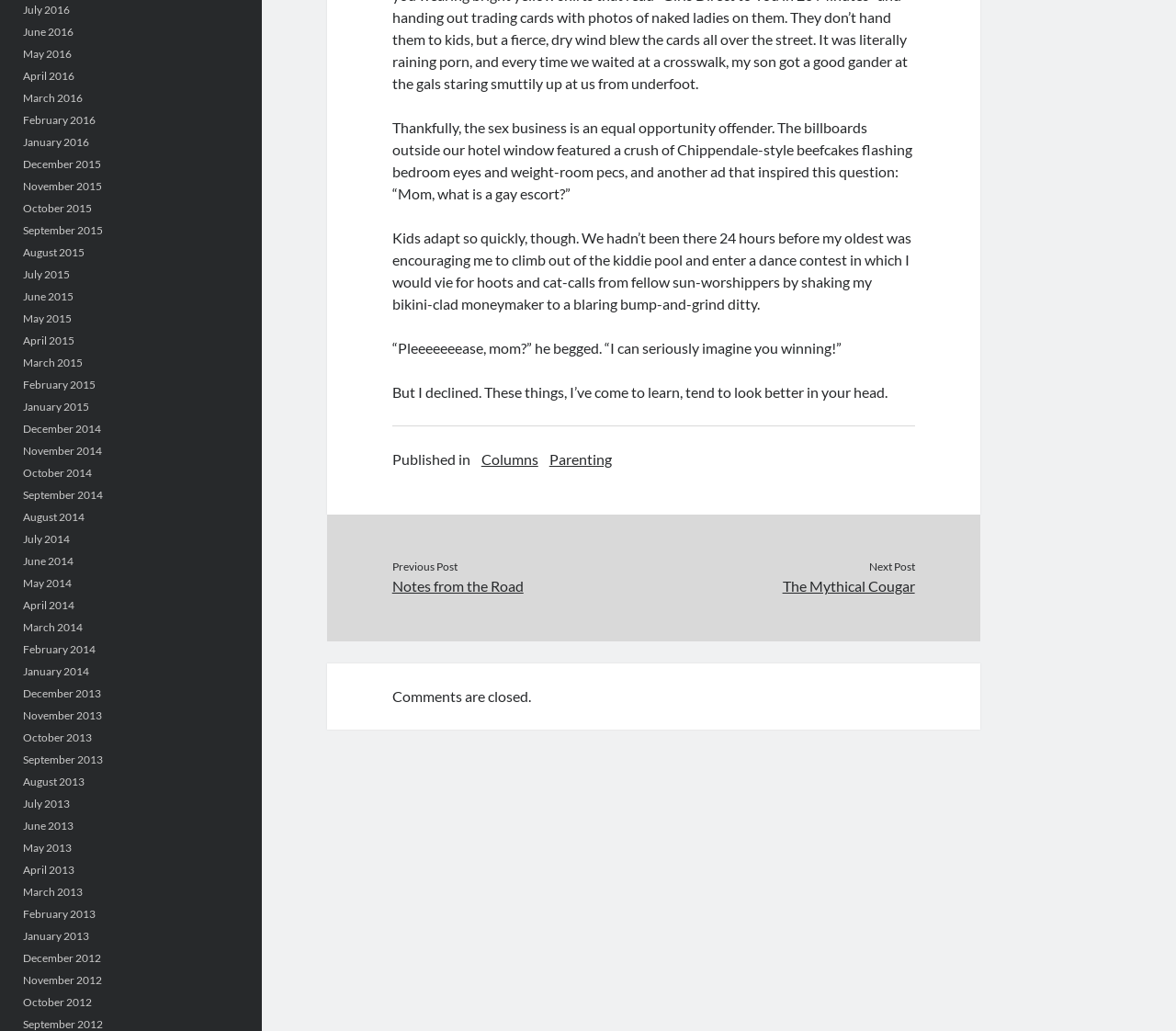Provide a brief response to the question using a single word or phrase: 
How many links are there for previous months?

30